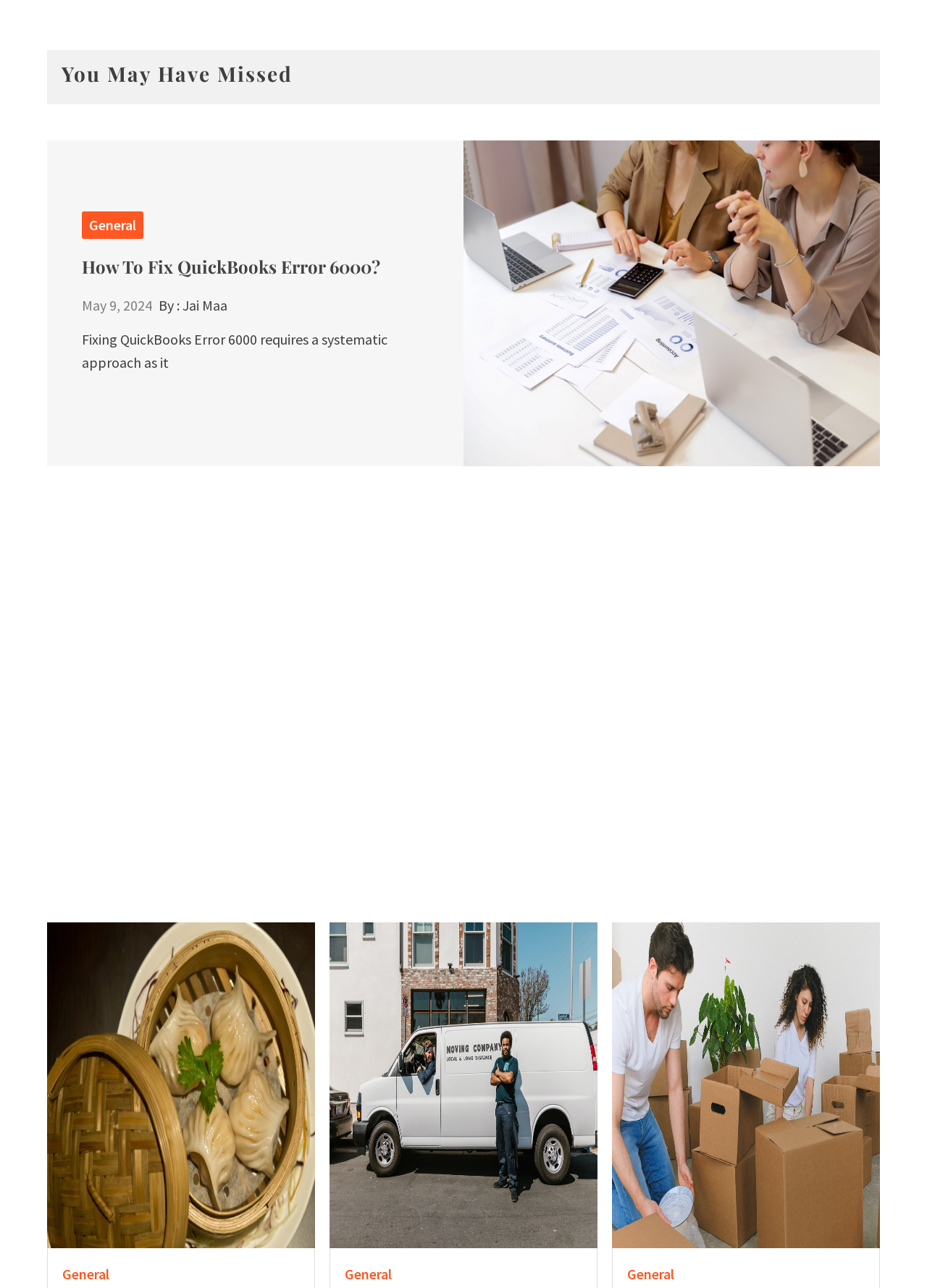Who is the author of the article 'How To Fix QuickBooks Error 6000?'?
Examine the image and provide an in-depth answer to the question.

I found the author's name 'Jai Maa' next to the 'By :' label, which is associated with the article 'How To Fix QuickBooks Error 6000?'.